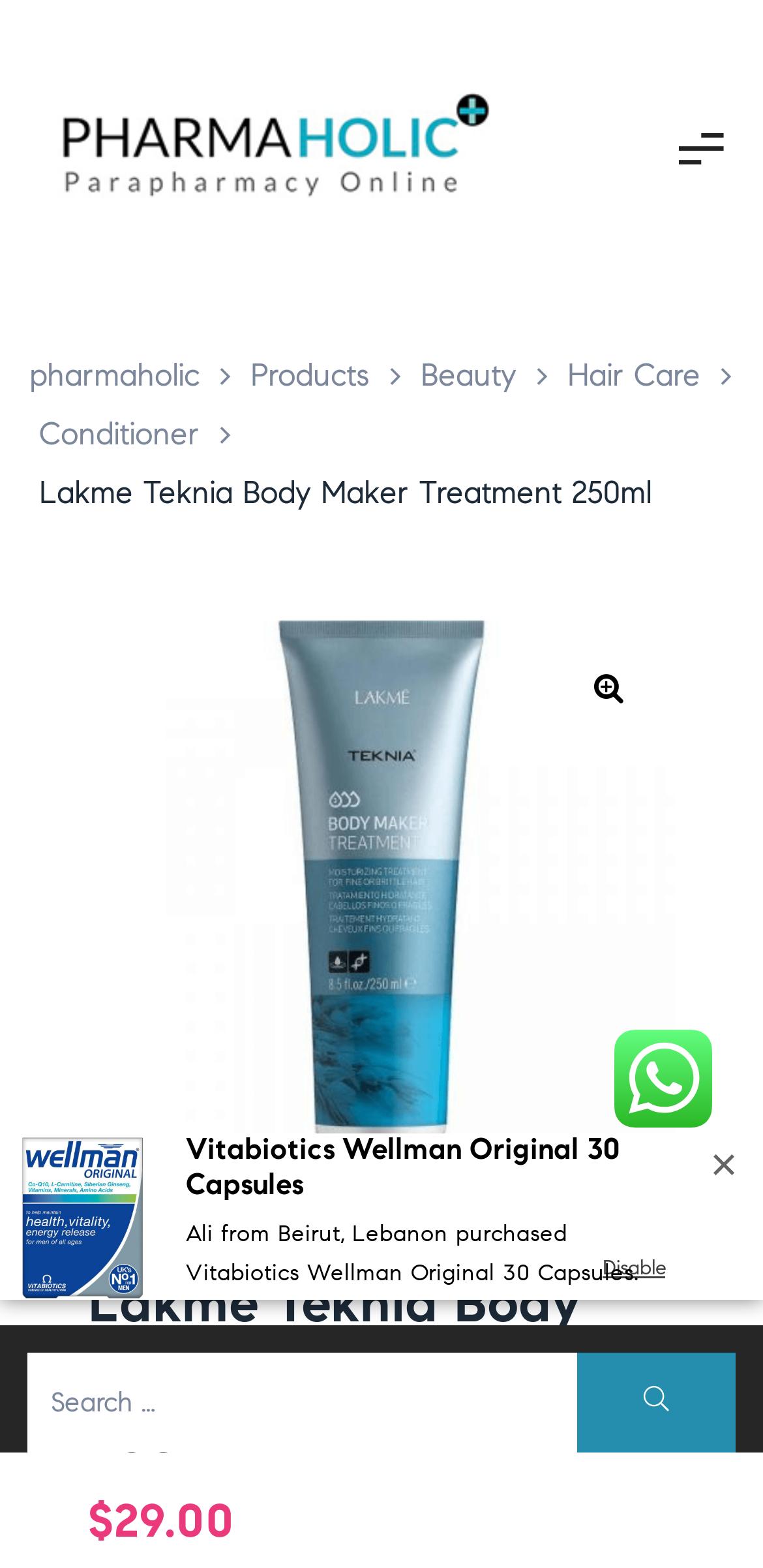Could you provide the bounding box coordinates for the portion of the screen to click to complete this instruction: "Check the price of the product"?

[0.115, 0.951, 0.308, 0.989]